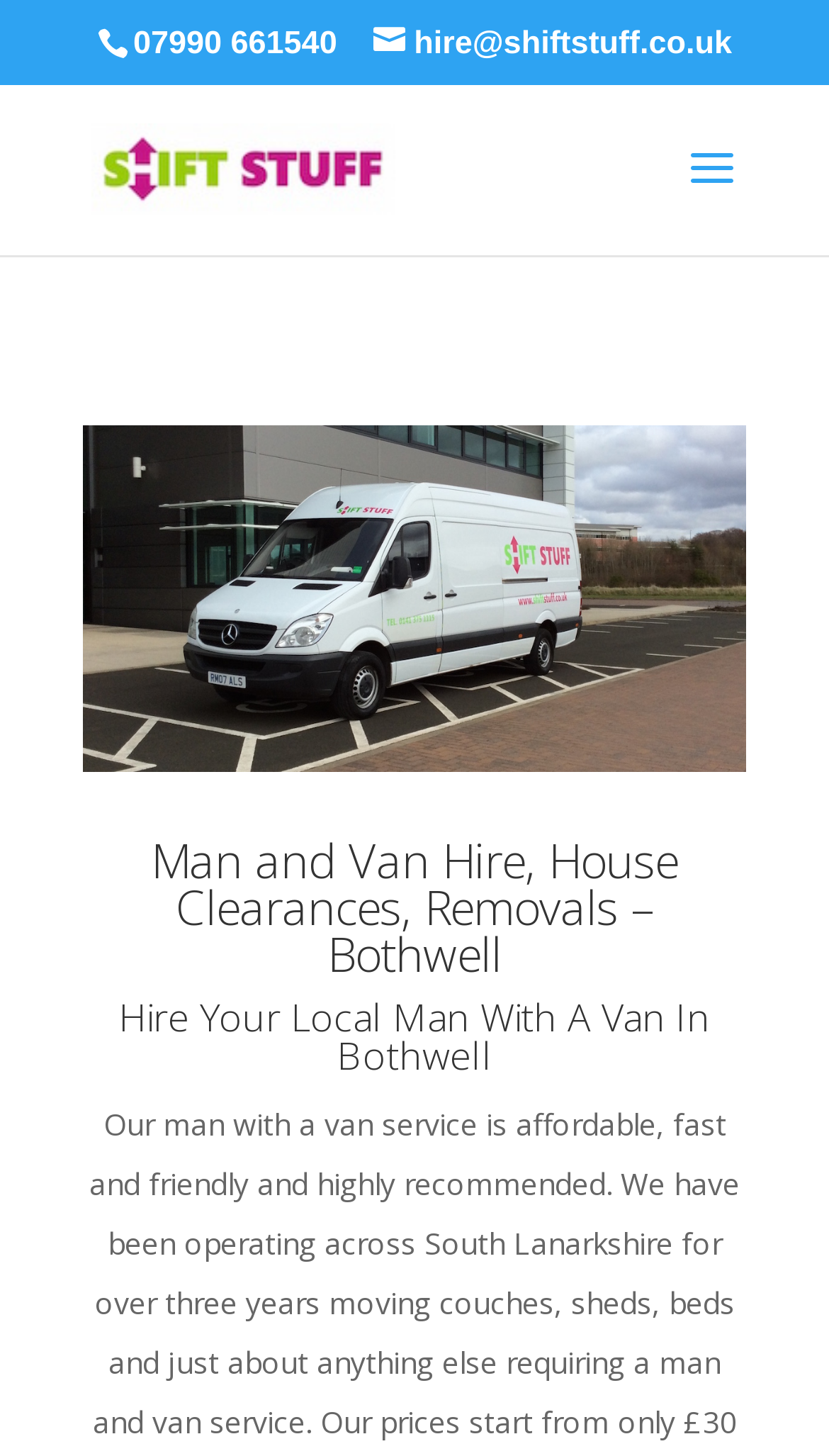Please respond to the question using a single word or phrase:
What is the email address to hire a man with a van?

hire@shiftstuff.co.uk